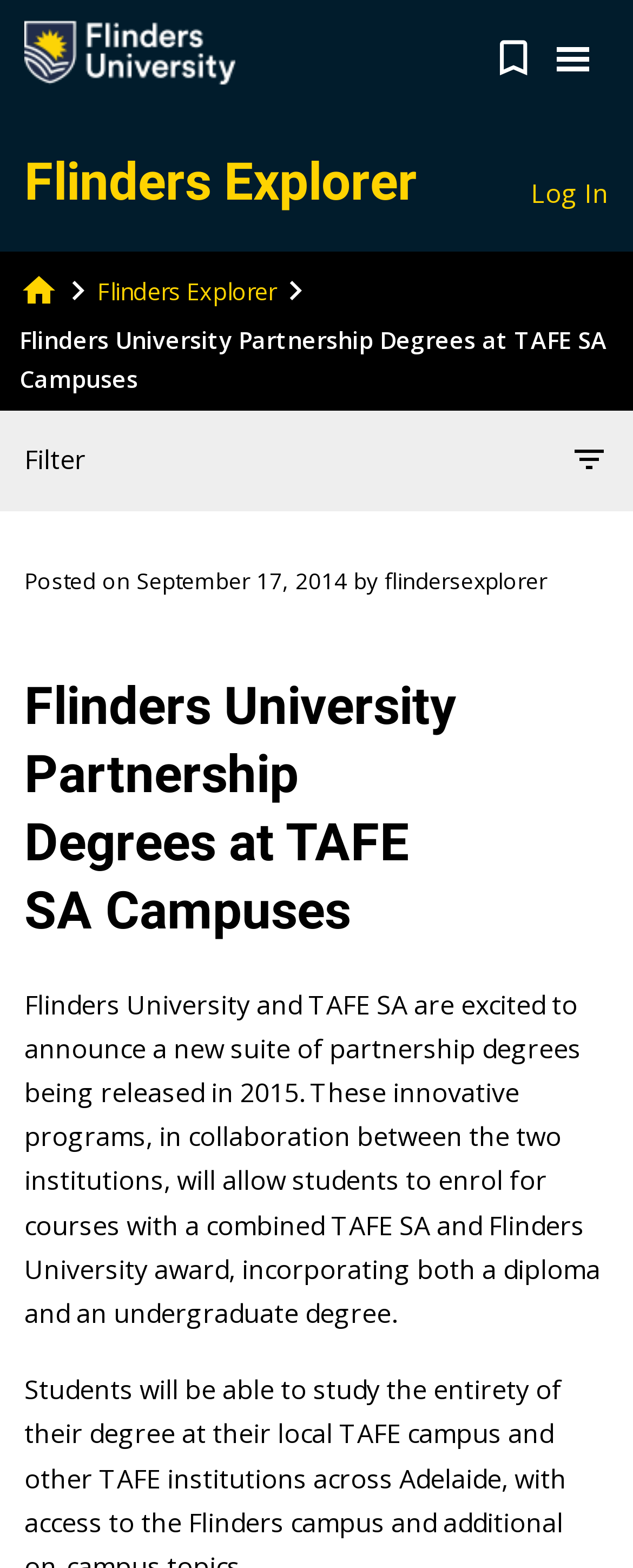Please locate the bounding box coordinates of the region I need to click to follow this instruction: "Filter".

[0.038, 0.281, 0.136, 0.304]